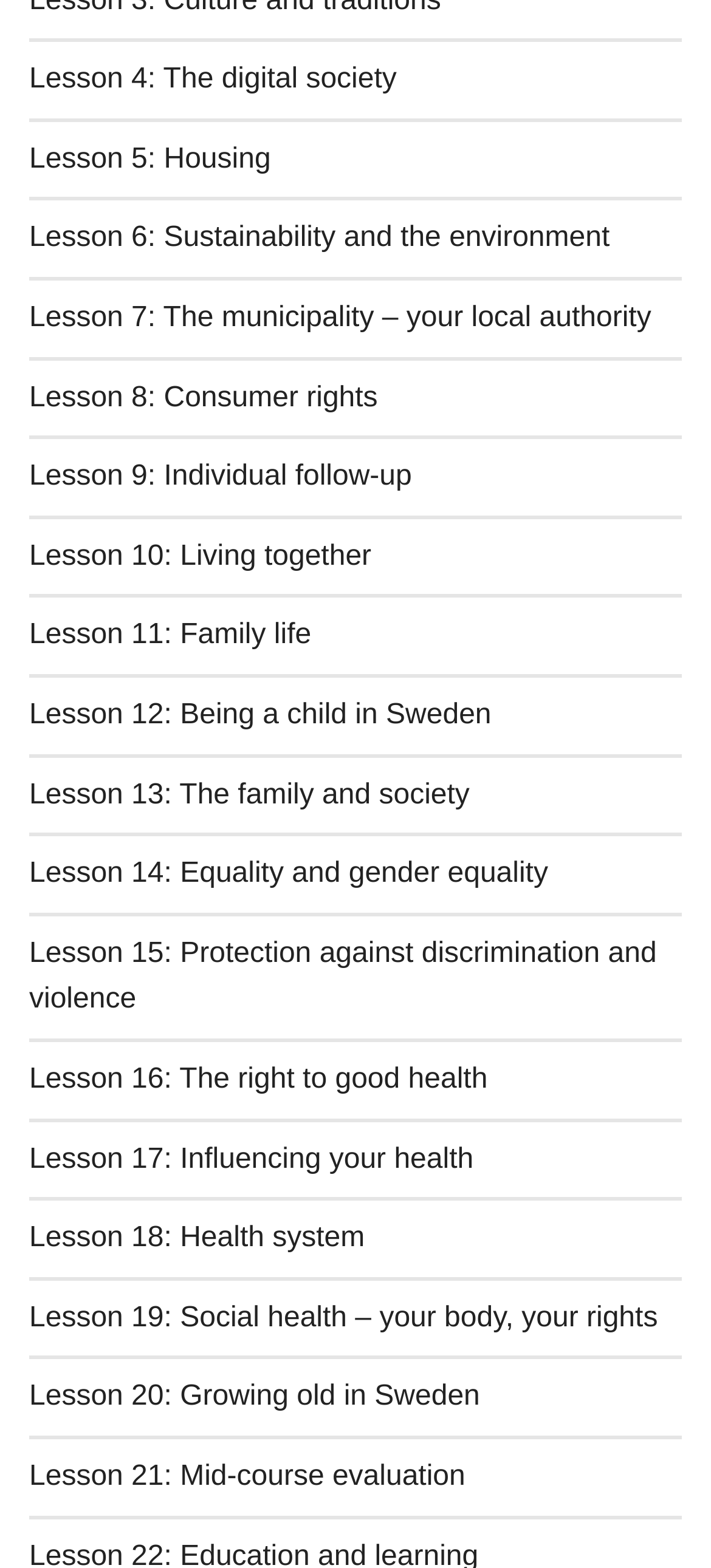Please determine the bounding box coordinates of the element's region to click in order to carry out the following instruction: "Explore Lesson 20: Growing old in Sweden". The coordinates should be four float numbers between 0 and 1, i.e., [left, top, right, bottom].

[0.041, 0.867, 0.959, 0.918]